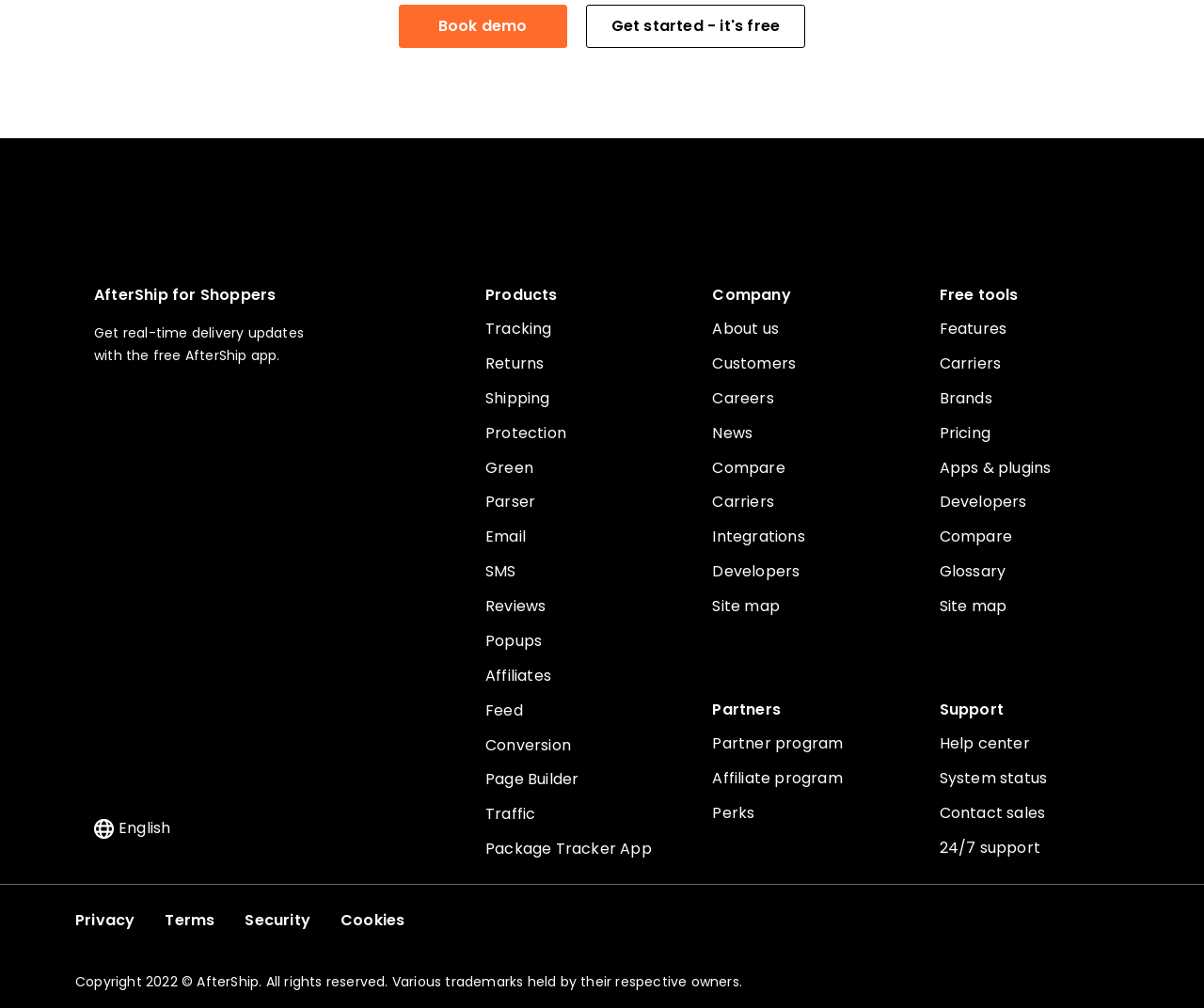Determine the bounding box coordinates of the element's region needed to click to follow the instruction: "Download the app from Apple Store". Provide these coordinates as four float numbers between 0 and 1, formatted as [left, top, right, bottom].

[0.078, 0.397, 0.259, 0.438]